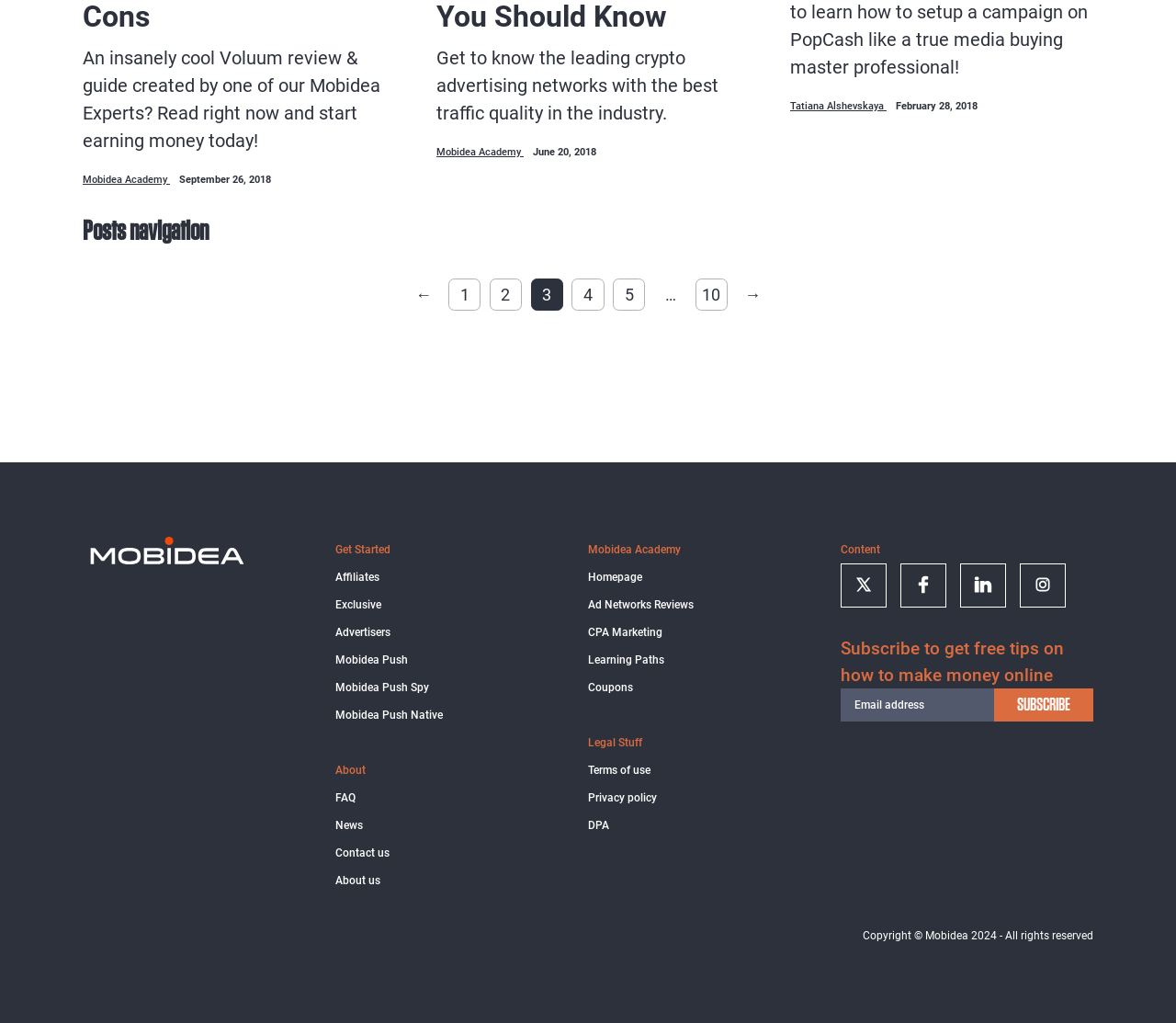Determine the bounding box coordinates for the UI element with the following description: "2". The coordinates should be four float numbers between 0 and 1, represented as [left, top, right, bottom].

[0.416, 0.272, 0.444, 0.304]